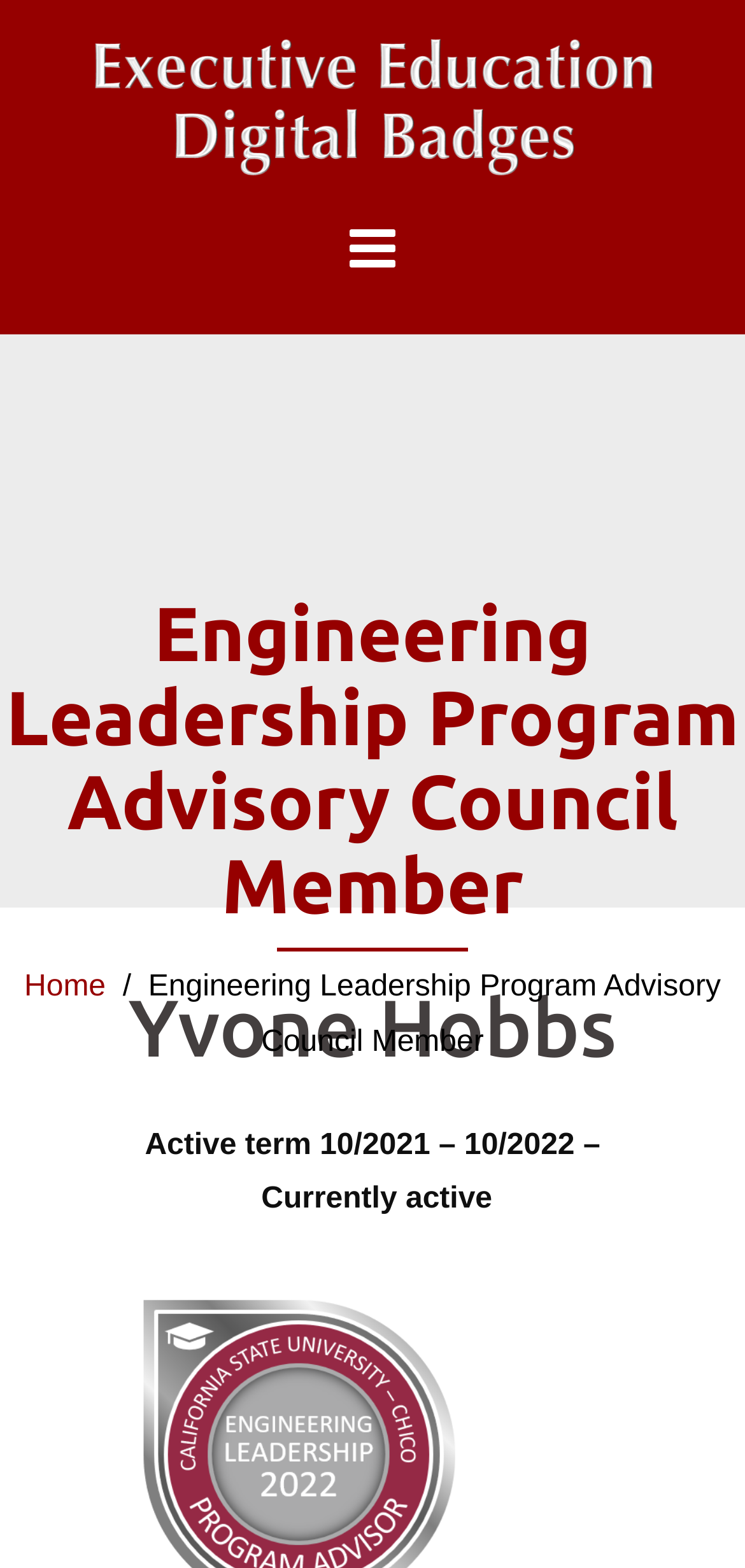Provide the bounding box coordinates of the UI element this sentence describes: "Home".

[0.032, 0.62, 0.142, 0.64]